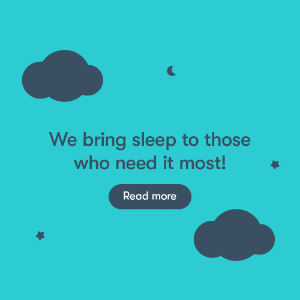Please answer the following question using a single word or phrase: 
What is the purpose of the button in the image?

To read more